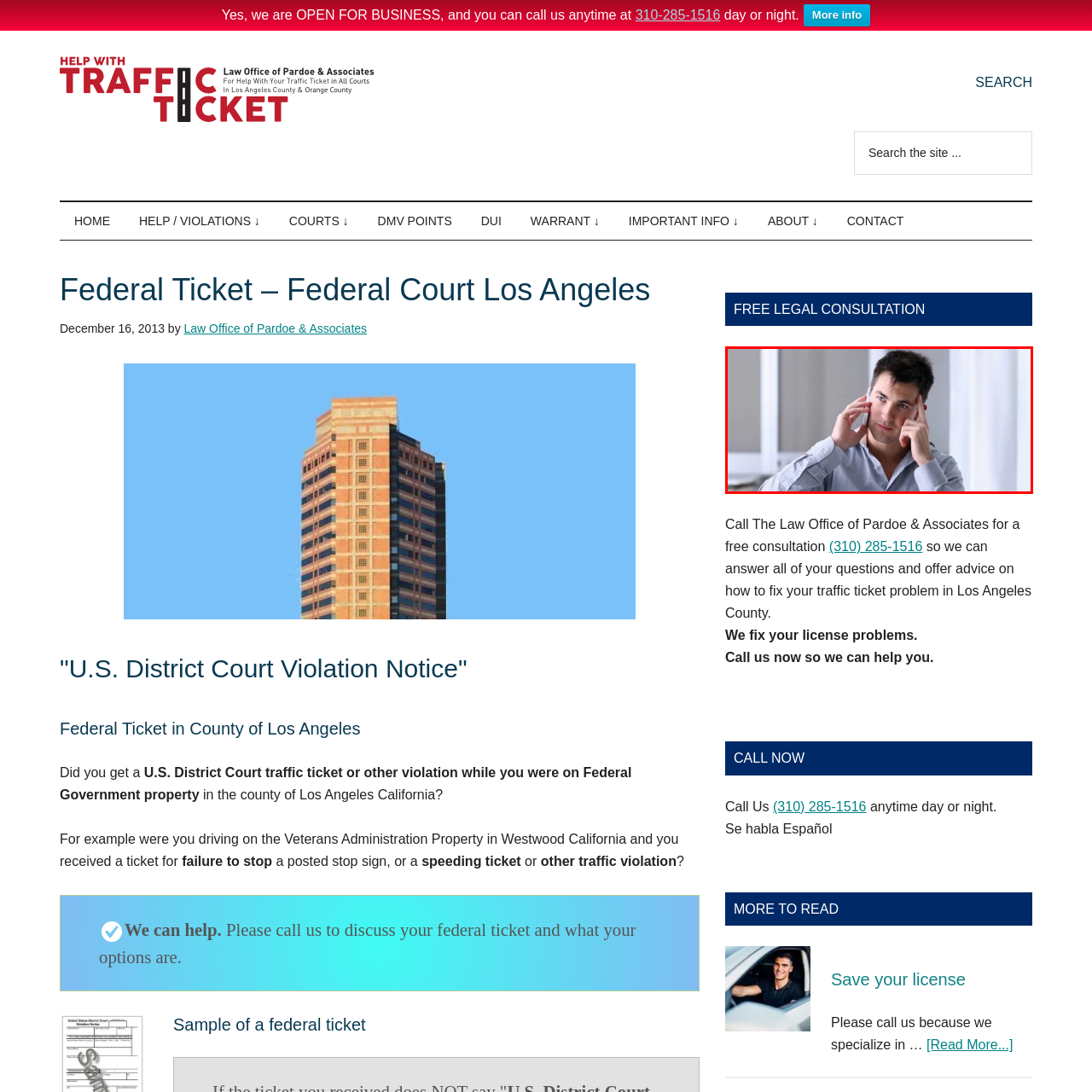Detail the visual elements present in the red-framed section of the image.

The image features a young man engaged in a phone conversation, evident from his thoughtful expression as he holds the phone to his ear with one hand and rests his other hand on his temple. His attire is a grey button-up shirt, lending him a professional appearance. The backdrop is softly blurred, suggesting a calming indoor environment, which complements the notion of a consultation or discussion. This portrayal aligns with the message of seeking legal advice from "The Law Office of Pardoe & Associates," as indicated by the surrounding text on the webpage, which highlights their offer of free consultations regarding traffic tickets in Los Angeles County. The image aims to convey a sense of attentiveness and the importance of discussing legal matters seriously and thoughtfully.